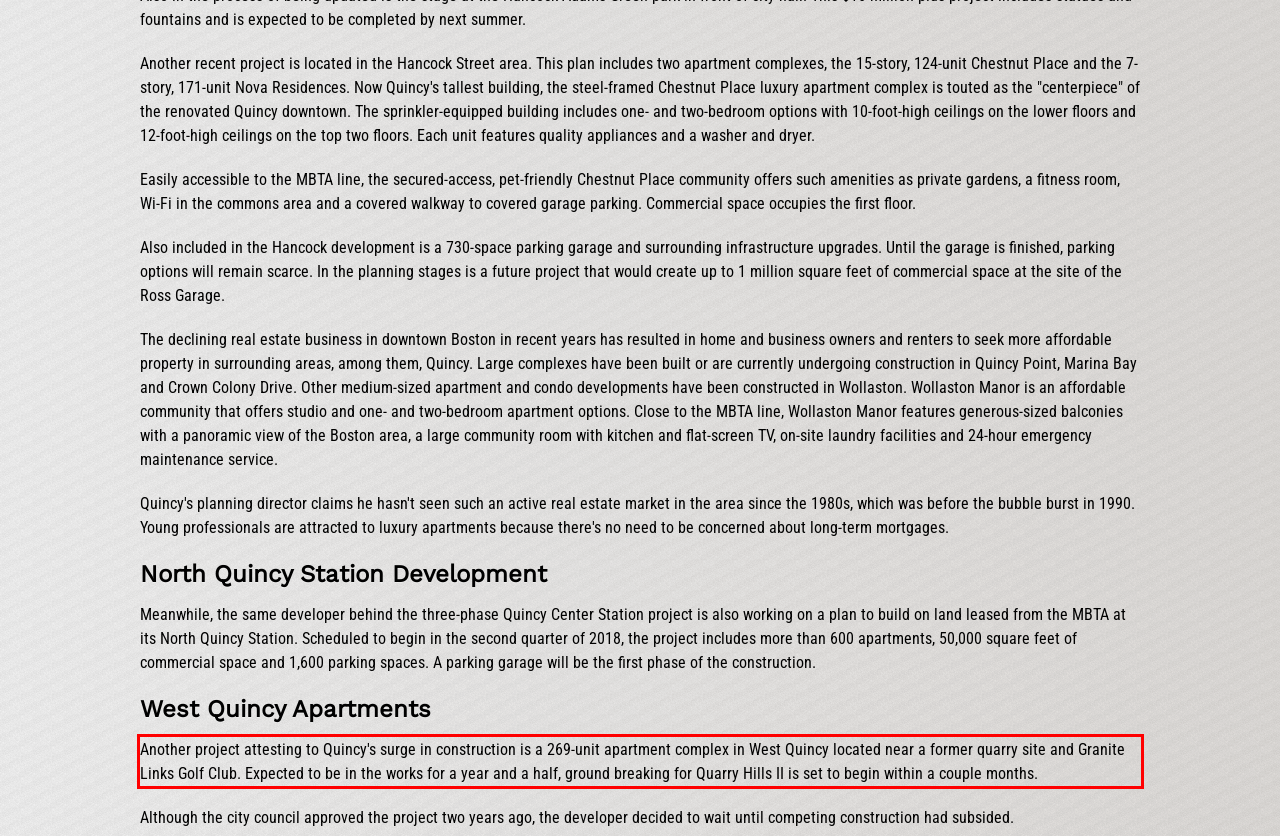Within the screenshot of the webpage, locate the red bounding box and use OCR to identify and provide the text content inside it.

Another project attesting to Quincy's surge in construction is a 269-unit apartment complex in West Quincy located near a former quarry site and Granite Links Golf Club. Expected to be in the works for a year and a half, ground breaking for Quarry Hills II is set to begin within a couple months.